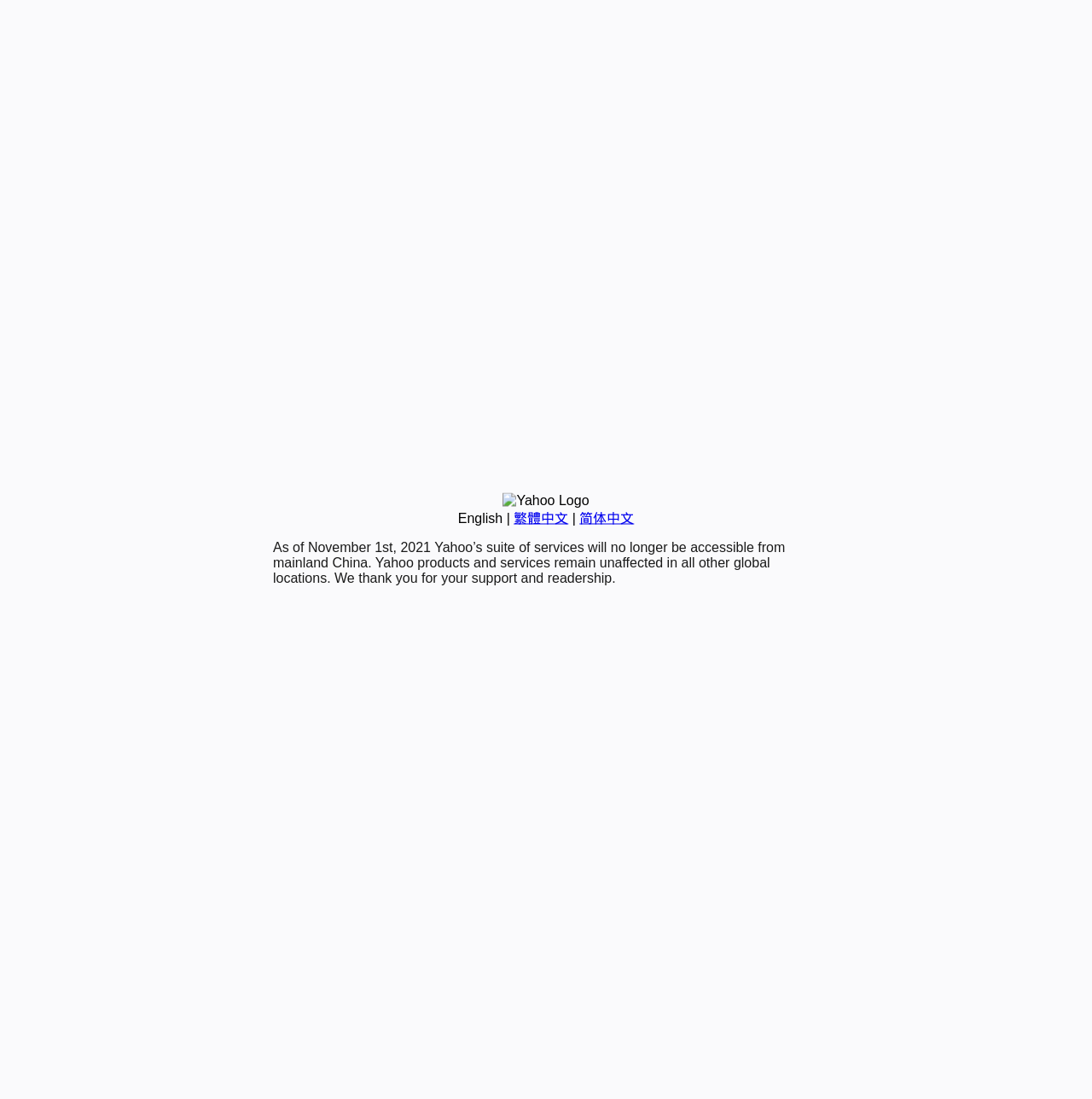Provide the bounding box coordinates, formatted as (top-left x, top-left y, bottom-right x, bottom-right y), with all values being floating point numbers between 0 and 1. Identify the bounding box of the UI element that matches the description: 繁體中文

[0.47, 0.465, 0.52, 0.478]